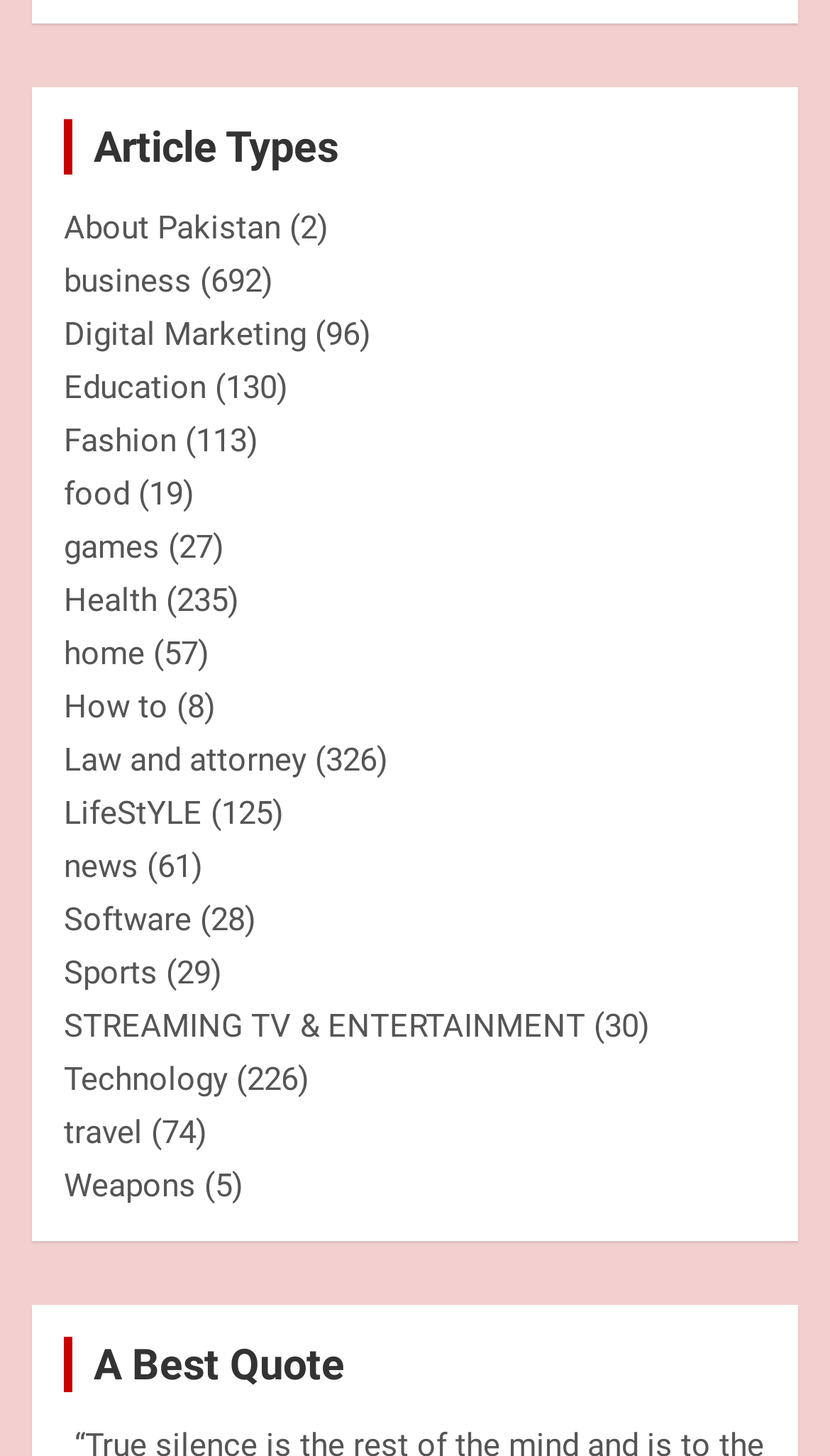Please answer the following question as detailed as possible based on the image: 
What is the category with the highest number of articles?

I looked at the StaticText elements next to each link and found that the category 'Law and attorney' has the highest number of articles, which is 326.